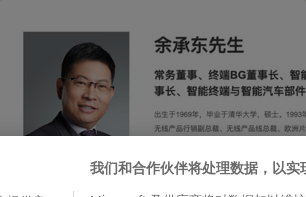Give a complete and detailed account of the image.

The image features a professional headshot of Mr. Yu Chengdong, a prominent figure known for his leadership roles. He is depicted wearing glasses and a suit, projecting a confident and approachable demeanor. The accompanying text provides a brief overview of his career, noting his significant positions, including his roles related to intelligent driving and smart vehicle departments. The text mentions his date of birth (1969) and educational background, highlighting his expertise in the field. Additionally, there are details about his responsibilities and collaborations in processing data for practical applications, reflecting his commitment to advancing technology in the automotive industry.